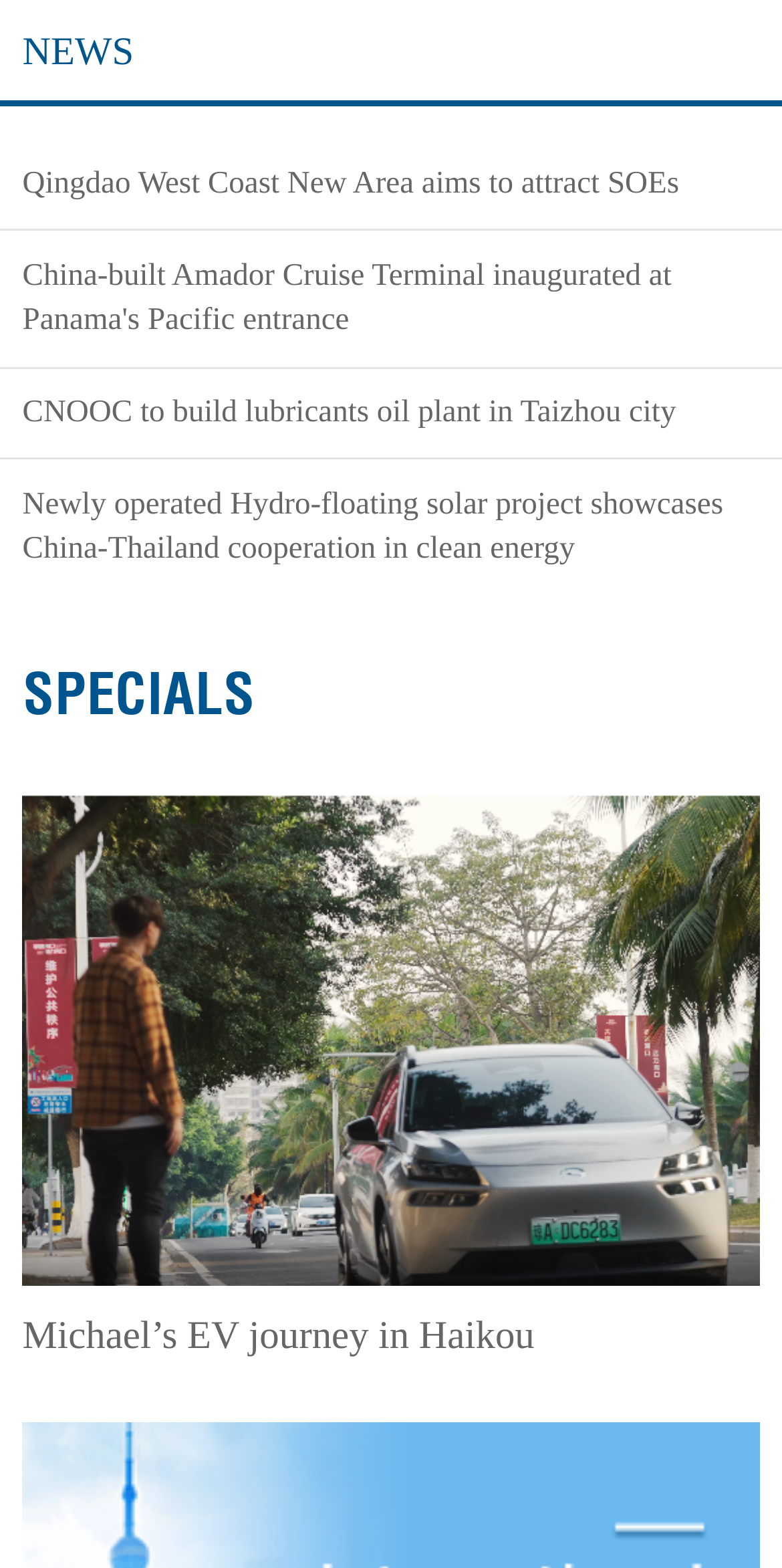Please identify the coordinates of the bounding box for the clickable region that will accomplish this instruction: "click on NEWS".

[0.029, 0.021, 0.171, 0.047]